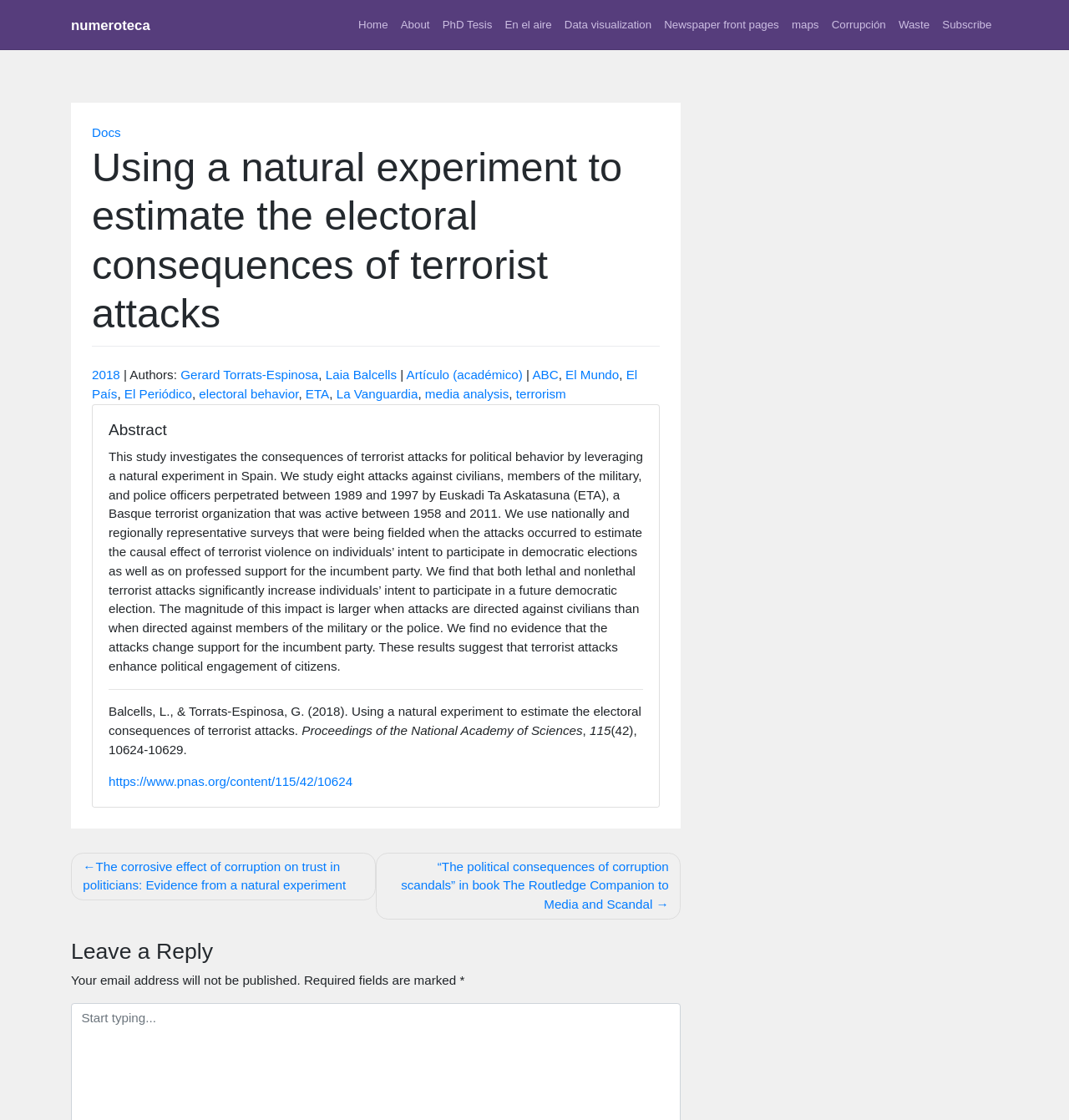Identify and provide the title of the webpage.

Using a natural experiment to estimate the electoral consequences of terrorist attacks